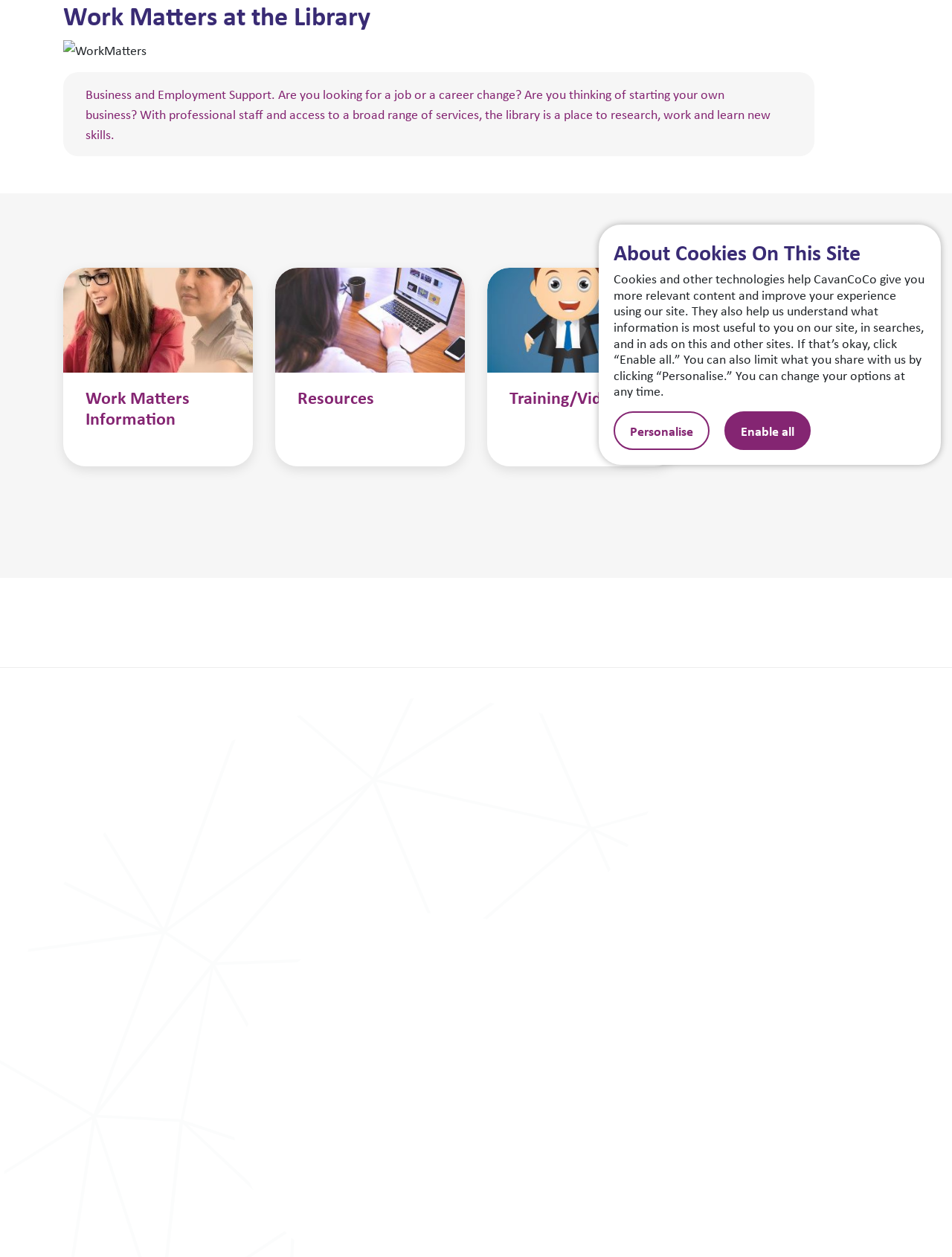Using the provided element description: "Work Matters Information", identify the bounding box coordinates. The coordinates should be four floats between 0 and 1 in the order [left, top, right, bottom].

[0.09, 0.307, 0.199, 0.342]